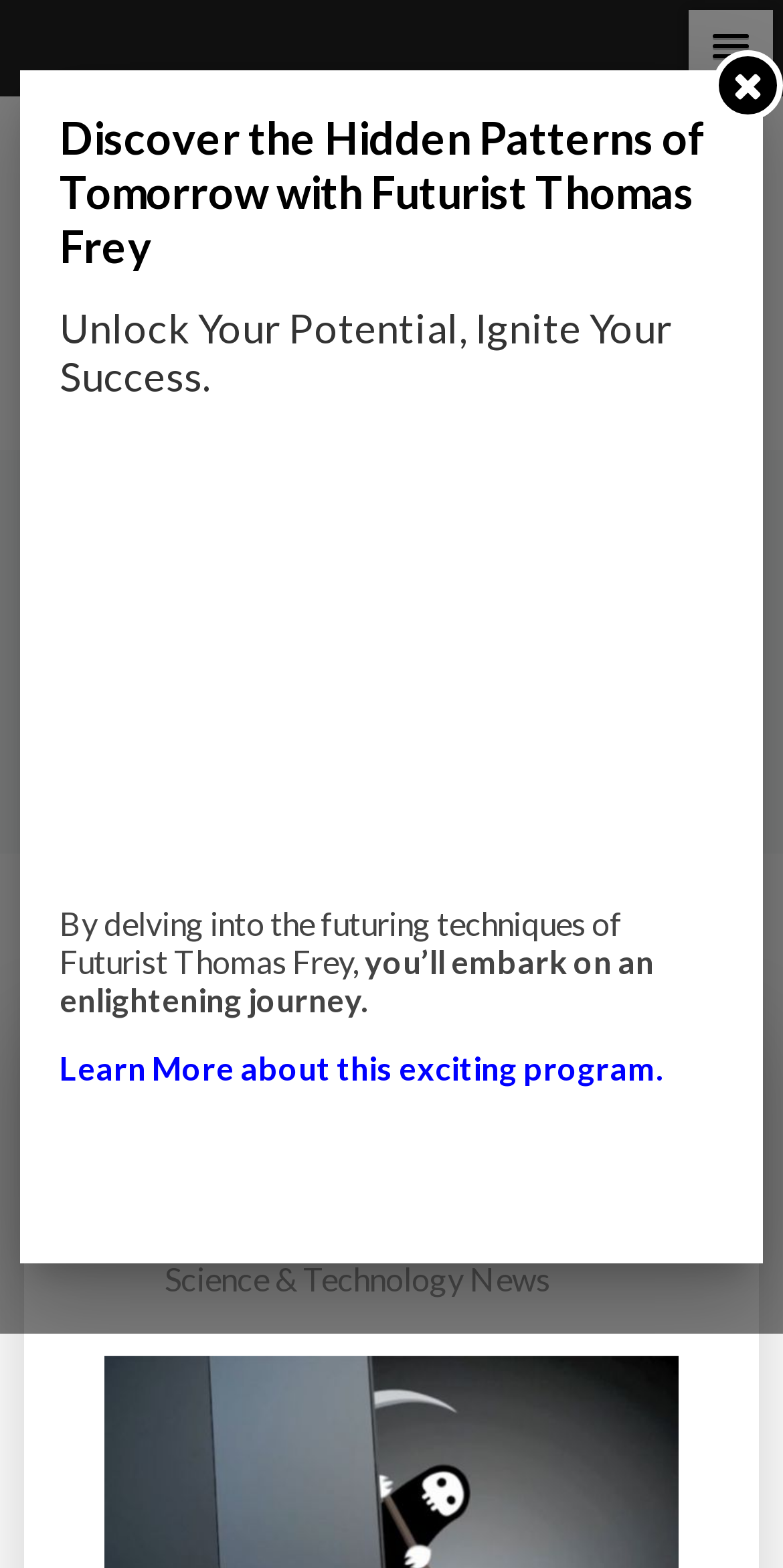What is the purpose of the 'If I Die' Facebook app?
Kindly answer the question with as much detail as you can.

From the heading '‘IF I DIE’ FACEBOOK APP UPDATES YOUR FINAL STATUS', I can understand that the 'If I Die' Facebook app is designed to update a user's final status.